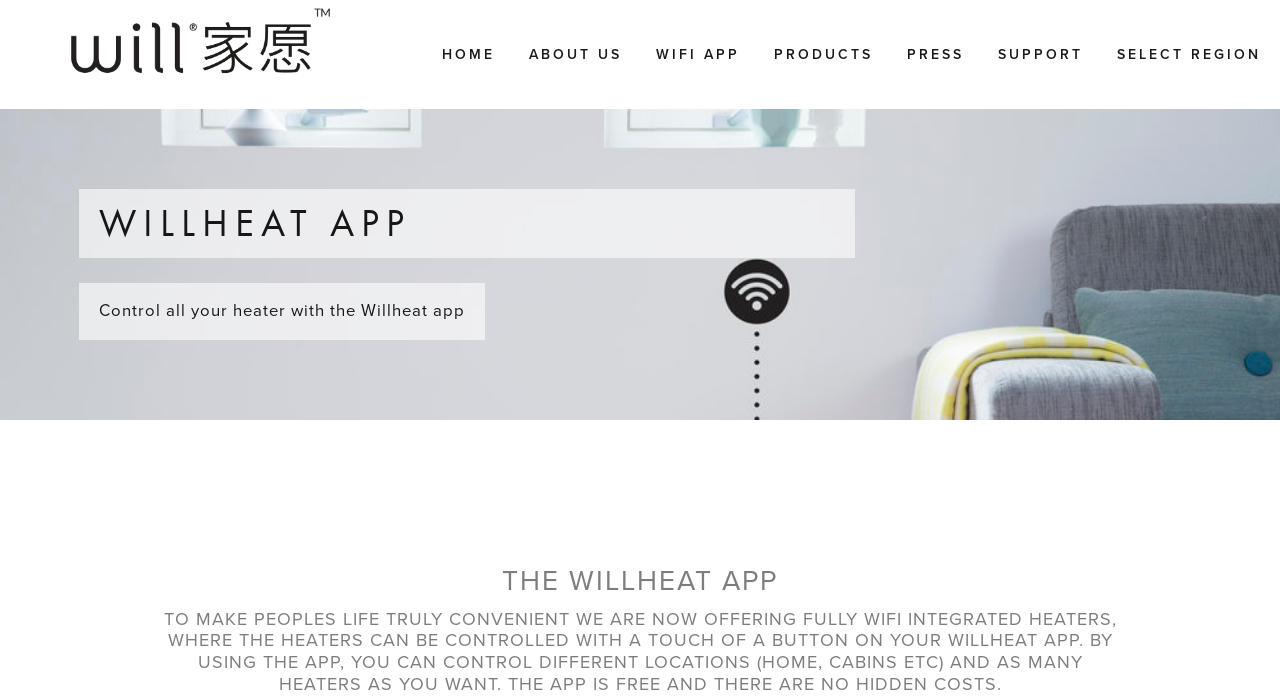What is the purpose of the app?
Refer to the image and give a detailed response to the question.

The description mentions that the app is designed 'TO MAKE PEOPLES LIFE TRULY CONVENIENT' by allowing users to control their heaters remotely.